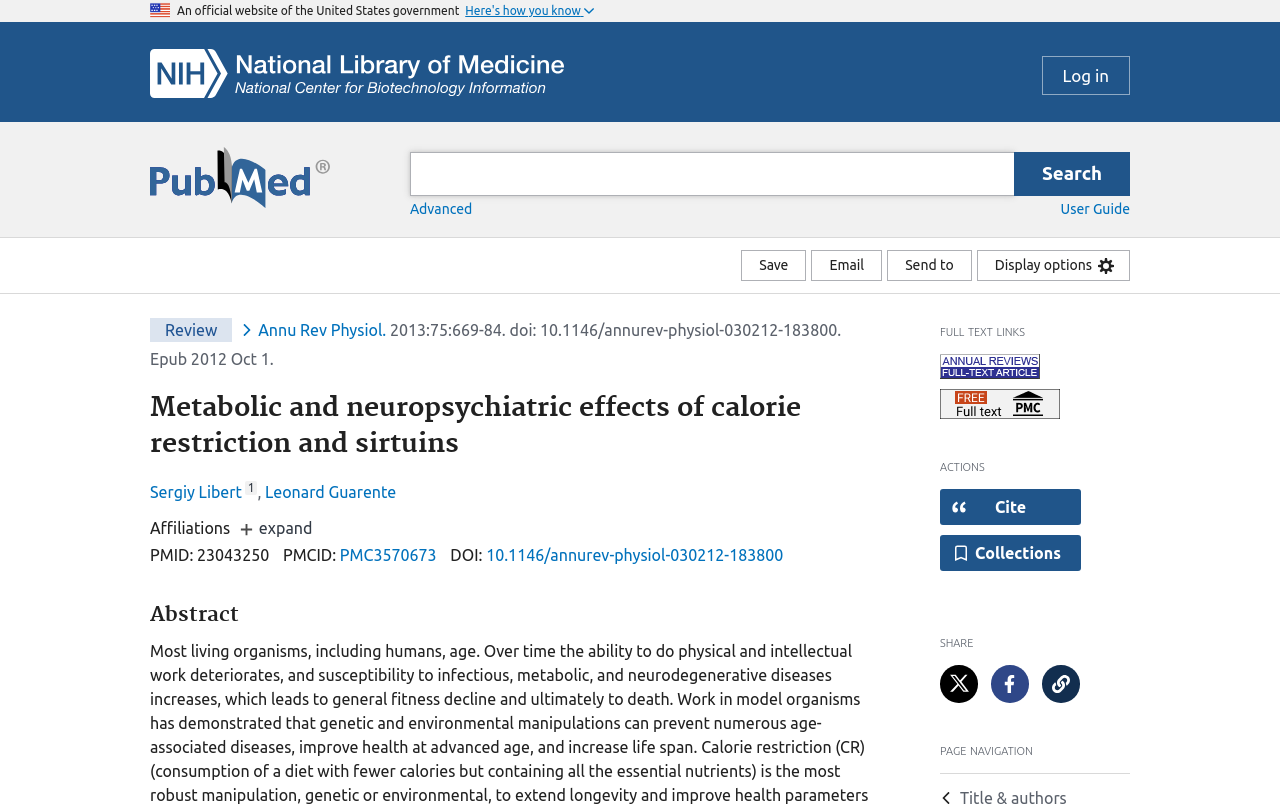Locate the bounding box of the UI element with the following description: "10.1146/annurev-physiol-030212-183800".

[0.38, 0.677, 0.612, 0.699]